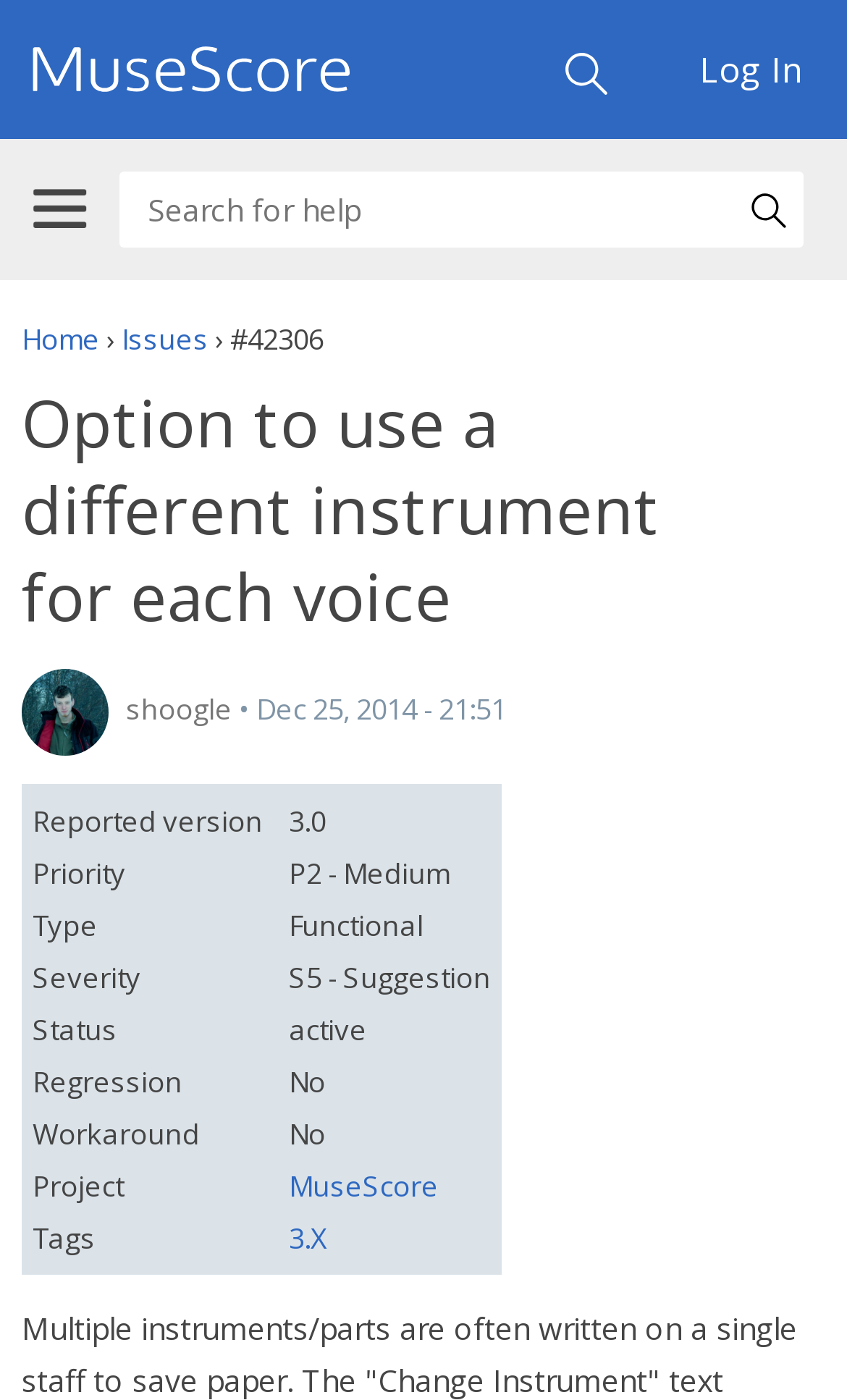Describe in detail what you see on the webpage.

This webpage appears to be a issue tracking page for MuseScore, a music notation software. At the top left, there is a figure with a link to MuseScore, and a "Skip to main content" link. On the top right, there is a "Log In" link. Below the top section, there is a search bar with a "Search" button.

The main content of the page is divided into sections. The first section is a breadcrumb navigation menu, which shows the path "Home > Issues > #42306". Below the breadcrumb menu, there is a heading that reads "Option to use a different instrument for each voice". 

Under the heading, there is an article section that contains two links to "shoogle" and a timestamp "Dec 25, 2014 - 21:51". The article section is followed by several sections that display information about the issue, including reported version, priority, type, severity, status, regression, workaround, project, and tags. Each section has a label and a value, such as "Reported version: 3.0" and "Priority: P2 - Medium".